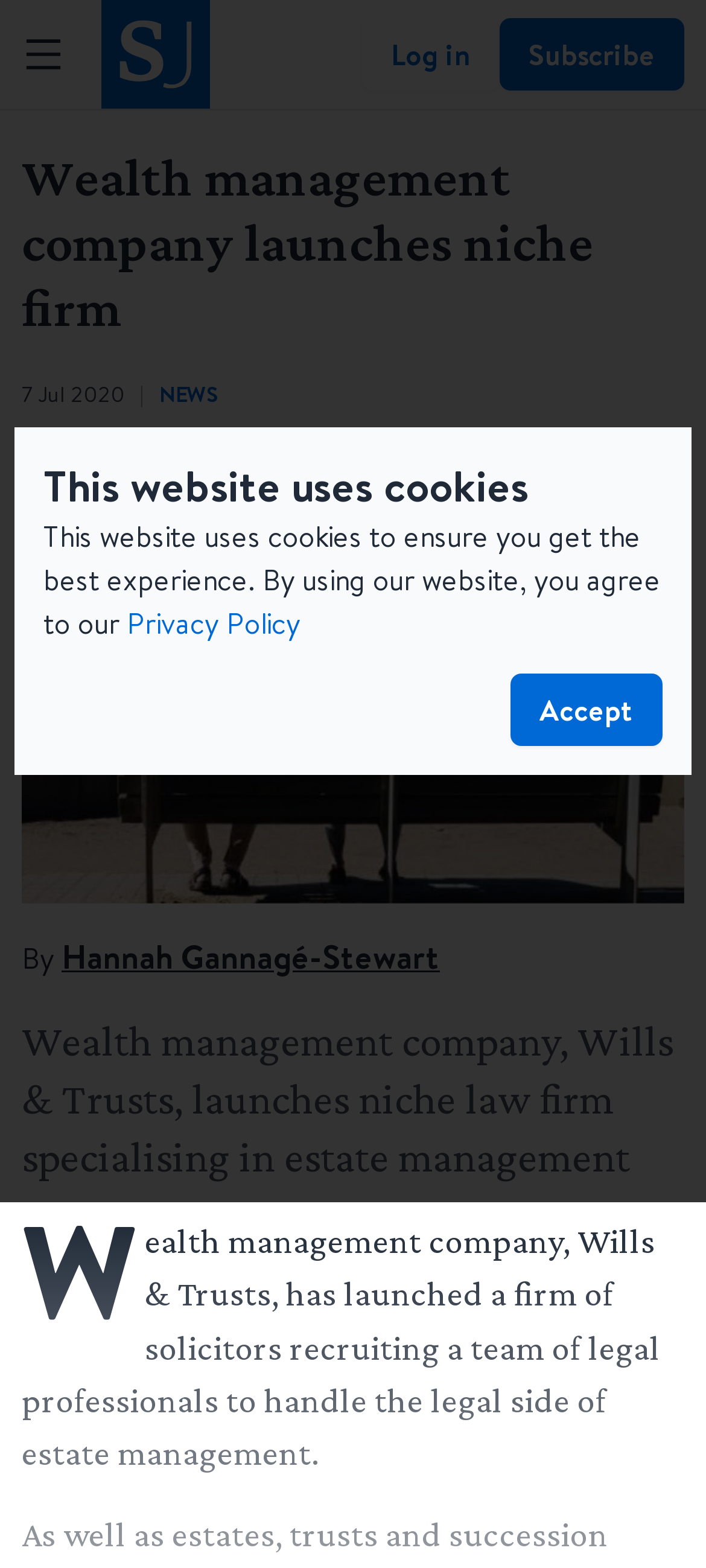Give a detailed account of the webpage's layout and content.

The webpage appears to be a news article from the Solicitors Journal. At the top, there is a notification bar with a message about the website using cookies, accompanied by a "Privacy Policy" link and an "Accept" button. Below this, there is a logo of the Solicitors Journal, a "Log in" button, and a "Subscribe" link.

The main content of the webpage is an article with the title "Wealth management company launches niche firm" and a timestamp of "7 Jul 2020". The article is categorized under "NEWS" and has social media sharing links, including LinkedIn, X (Formerly Twitter), Facebook, and Email.

The article features an image related to the topic, and the content is written by Hannah Gannagé-Stewart. The main text of the article describes how a wealth management company, Wills & Trusts, has launched a law firm specializing in estate management, recruiting a team of legal professionals to handle the legal side of estate management.